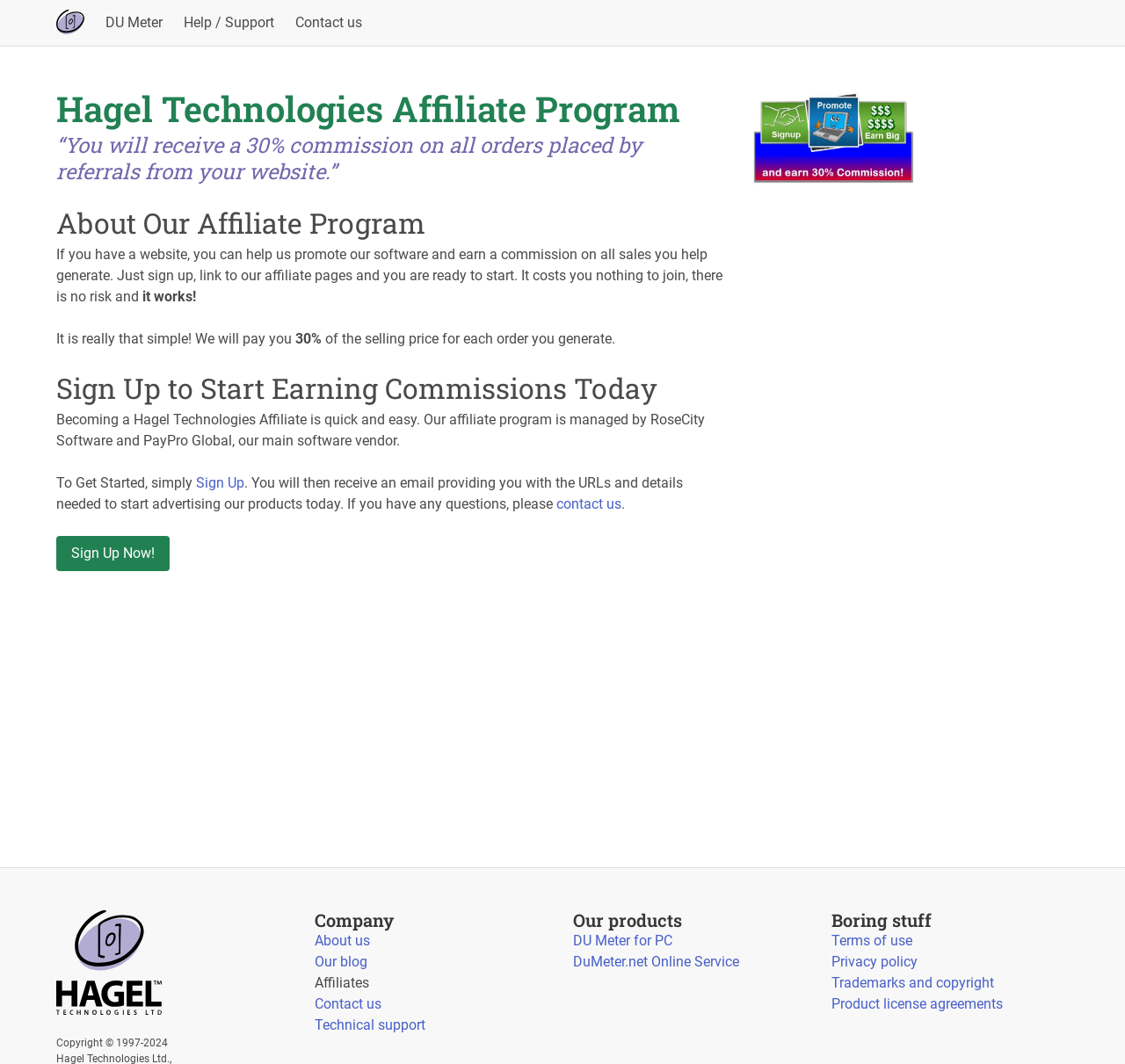Using the provided element description, identify the bounding box coordinates as (top-left x, top-left y, bottom-right x, bottom-right y). Ensure all values are between 0 and 1. Description: Next

None